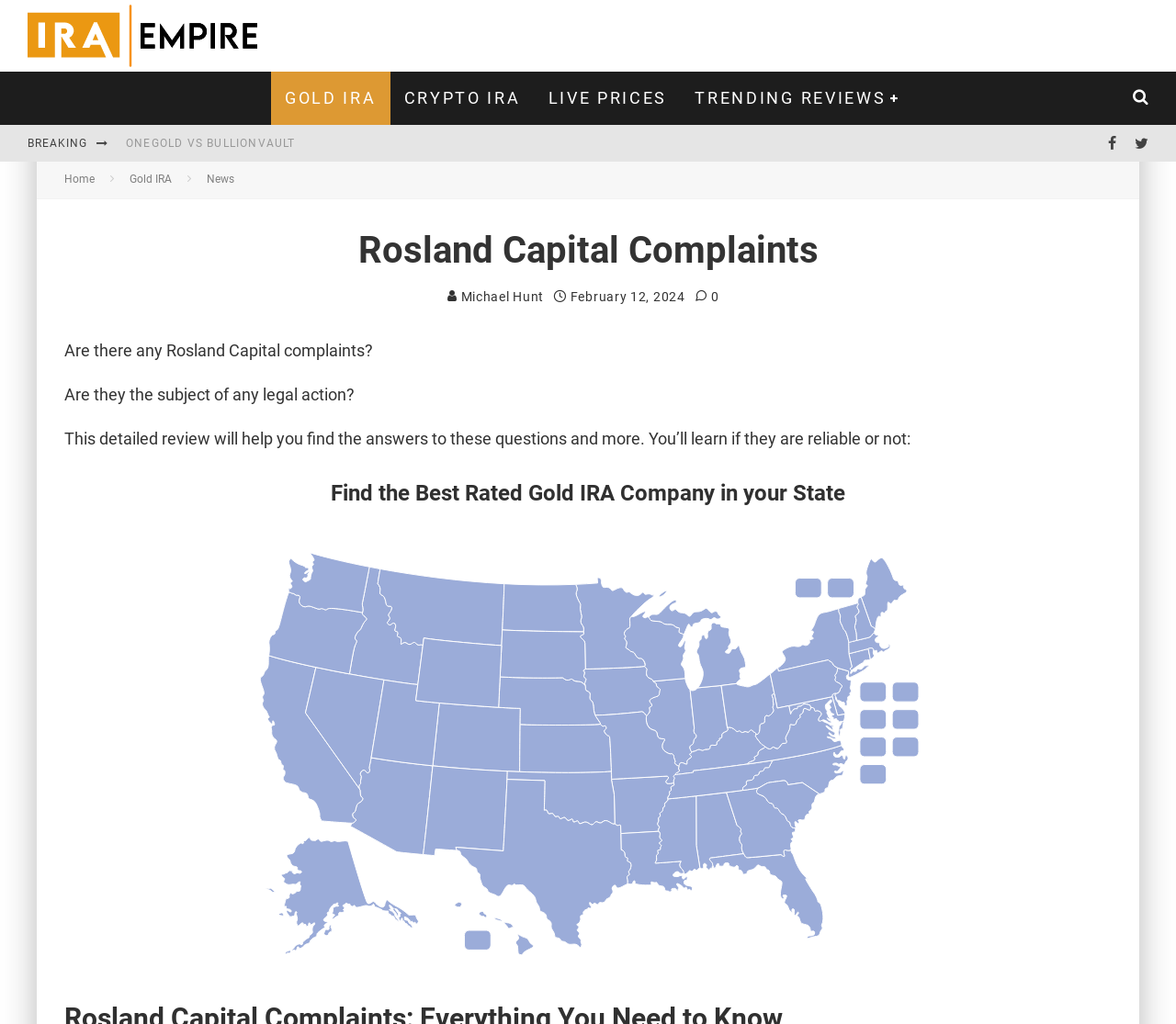What is the purpose of the webpage?
Provide a detailed answer to the question using information from the image.

The purpose of the webpage can be inferred from the heading elements and the content of the webpage, which suggests that the webpage is a review of Rosland Capital, discussing its complaints and reliability.